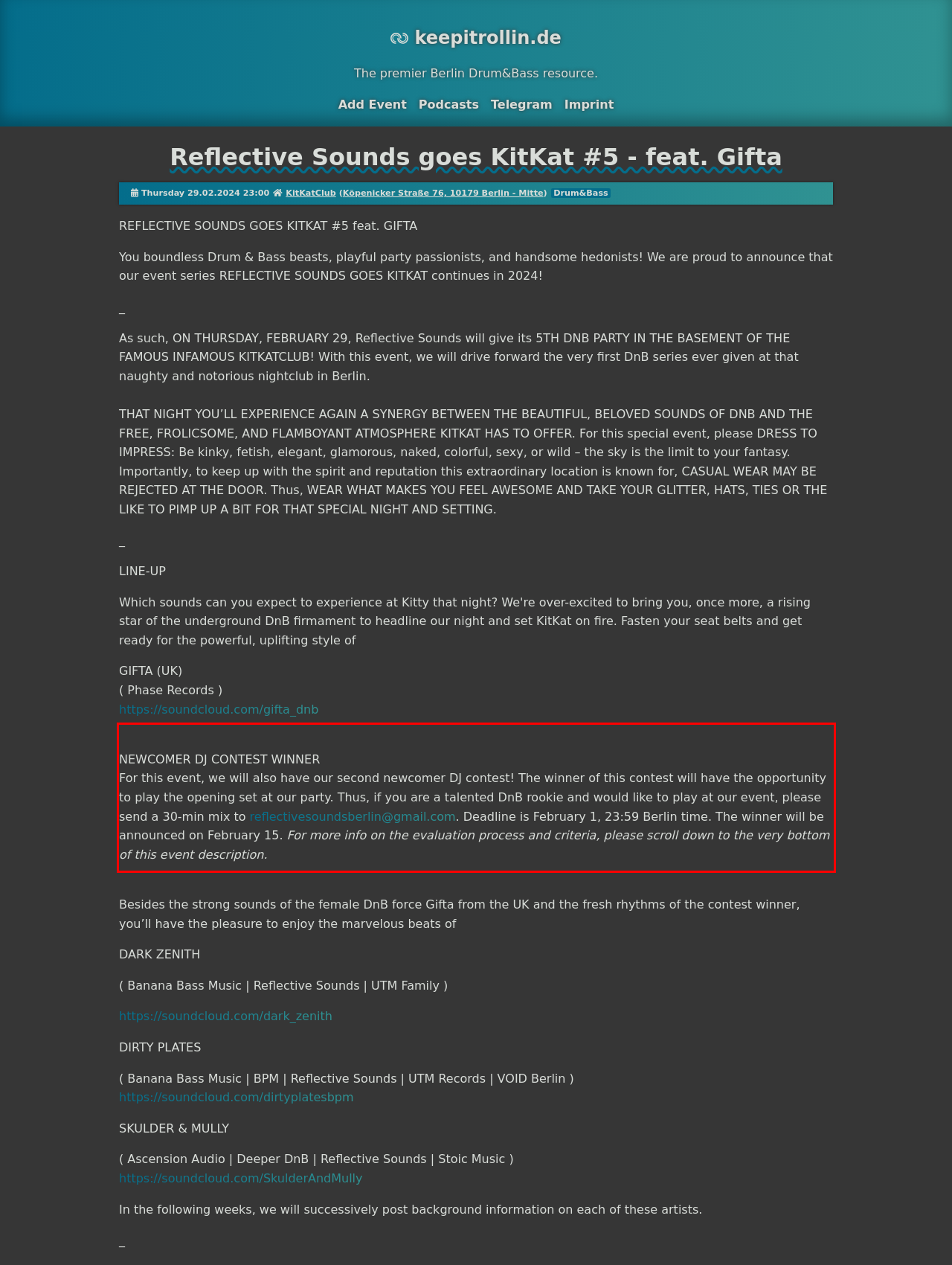You are provided with a screenshot of a webpage that includes a red bounding box. Extract and generate the text content found within the red bounding box.

NEWCOMER DJ CONTEST WINNER For this event, we will also have our second newcomer DJ contest! The winner of this contest will have the opportunity to play the opening set at our party. Thus, if you are a talented DnB rookie and would like to play at our event, please send a 30-min mix to reflectivesoundsberlin@gmail.com. Deadline is February 1, 23:59 Berlin time. The winner will be announced on February 15. For more info on the evaluation process and criteria, please scroll down to the very bottom of this event description.